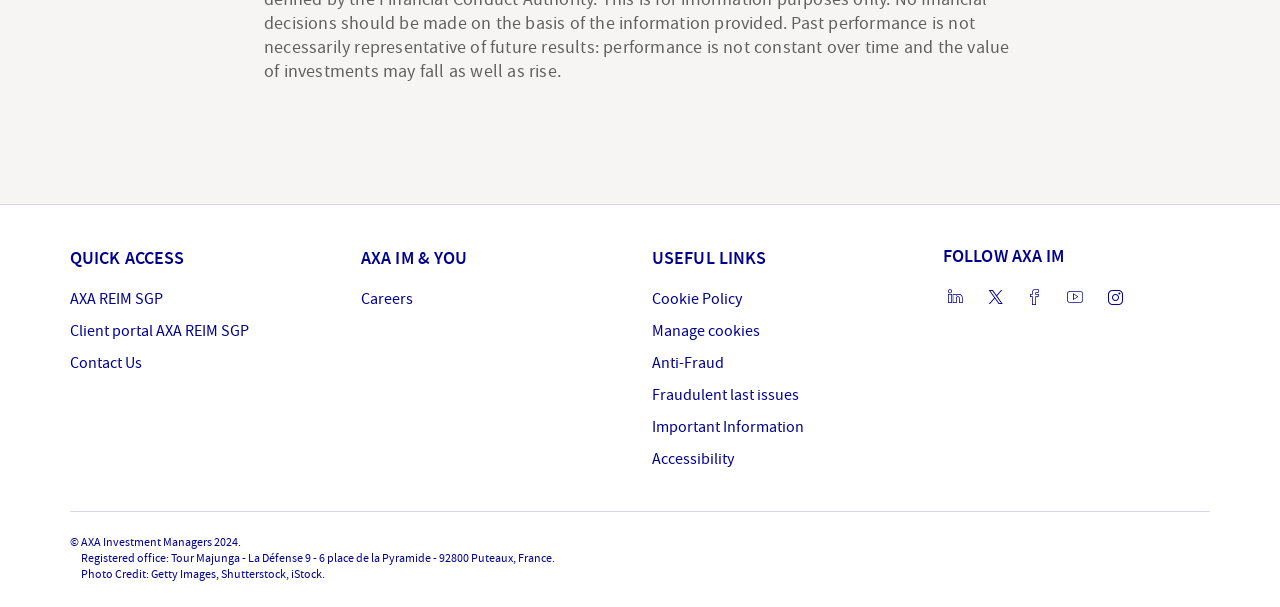Please answer the following question as detailed as possible based on the image: 
How many categories of links are there?

I identified three categories of links: 'QUICK ACCESS', 'AXA IM & YOU', and 'USEFUL LINKS', each with its own set of links.